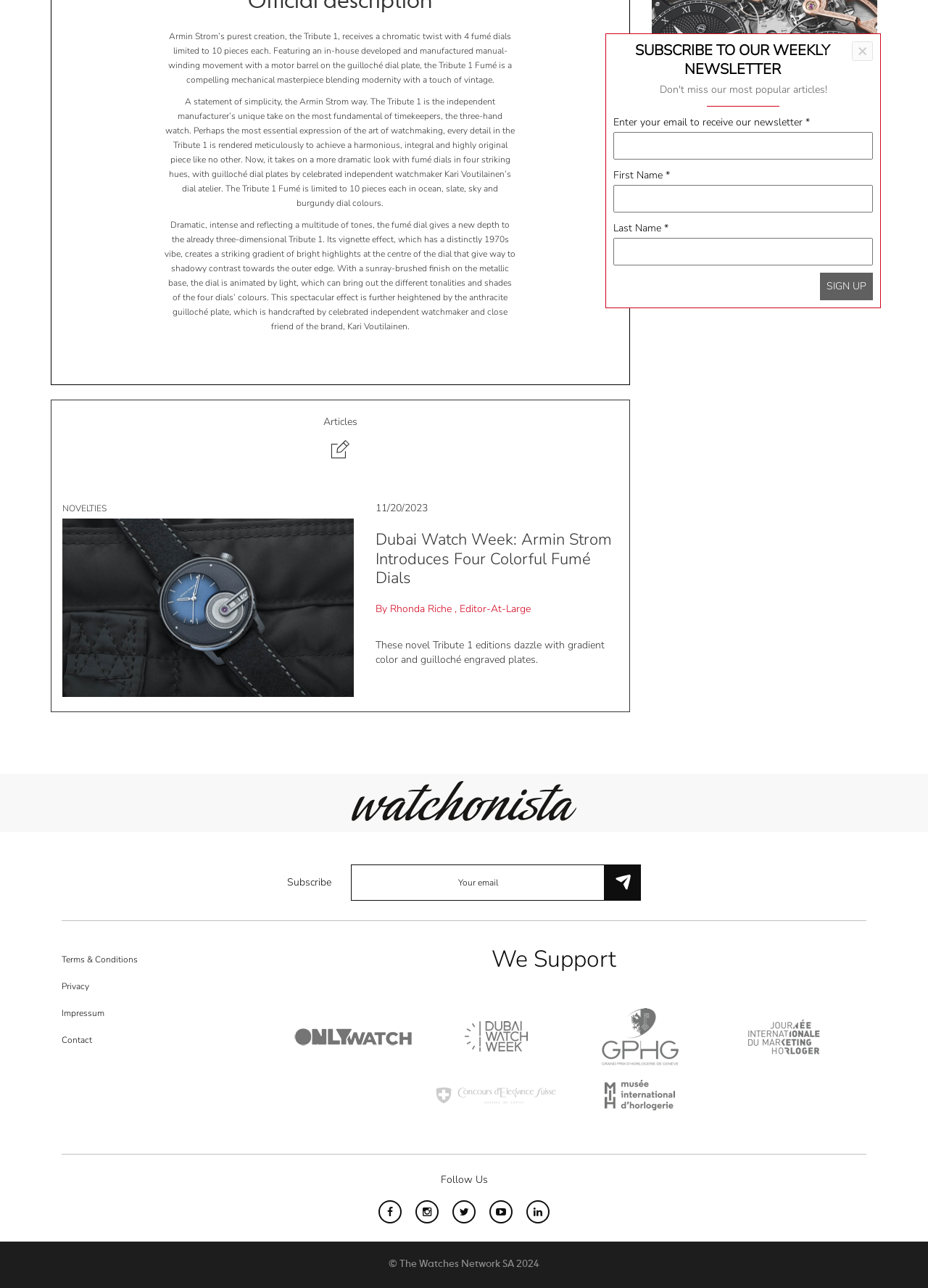Identify the bounding box coordinates of the region I need to click to complete this instruction: "Follow on Facebook".

[0.408, 0.932, 0.433, 0.95]